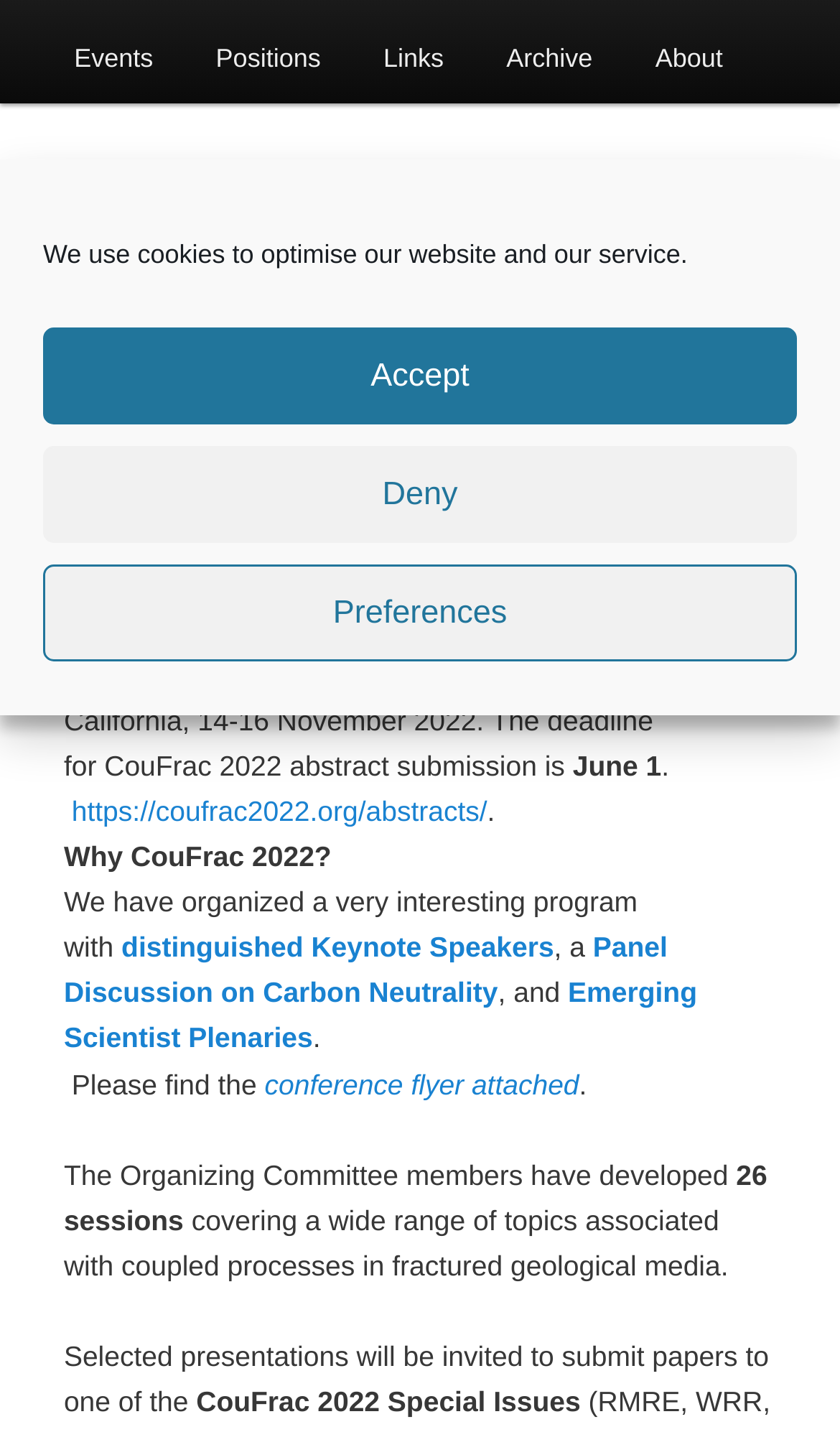Identify the bounding box coordinates for the UI element described as: "Panel Discussion on Carbon Neutrality". The coordinates should be provided as four floats between 0 and 1: [left, top, right, bottom].

[0.076, 0.65, 0.795, 0.705]